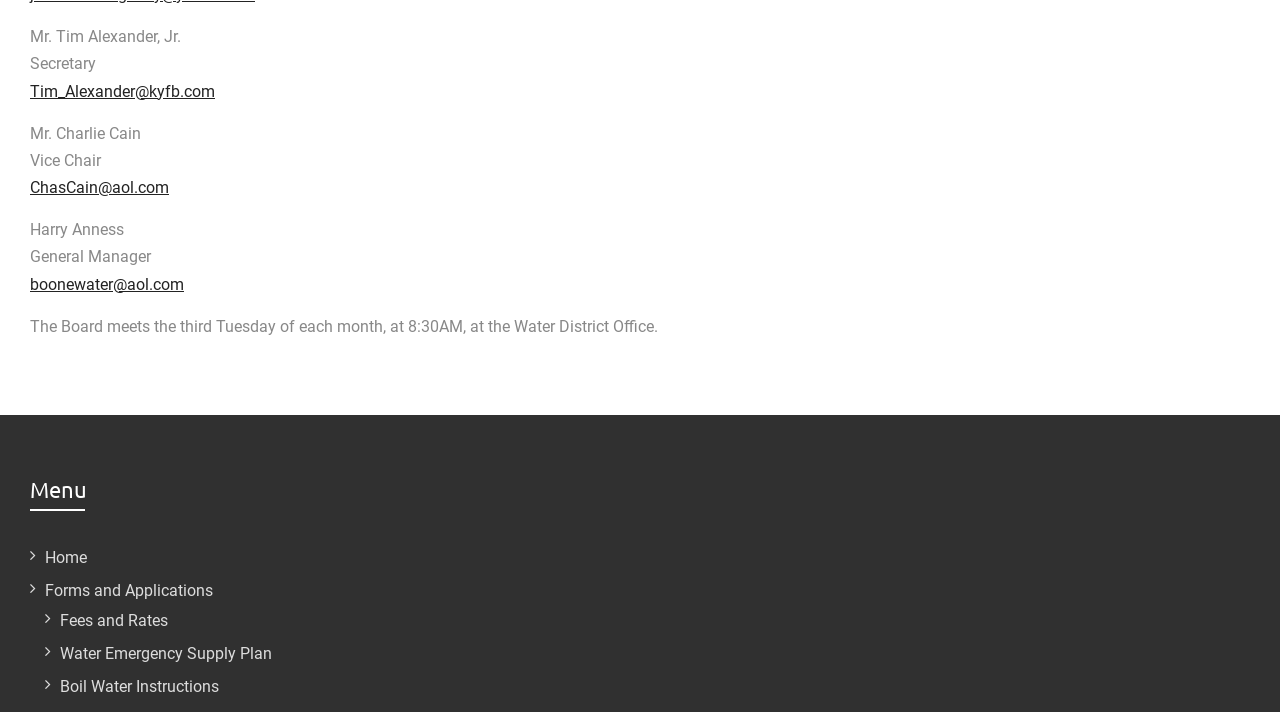Please determine the bounding box coordinates of the element's region to click in order to carry out the following instruction: "search for scores". The coordinates should be four float numbers between 0 and 1, i.e., [left, top, right, bottom].

None